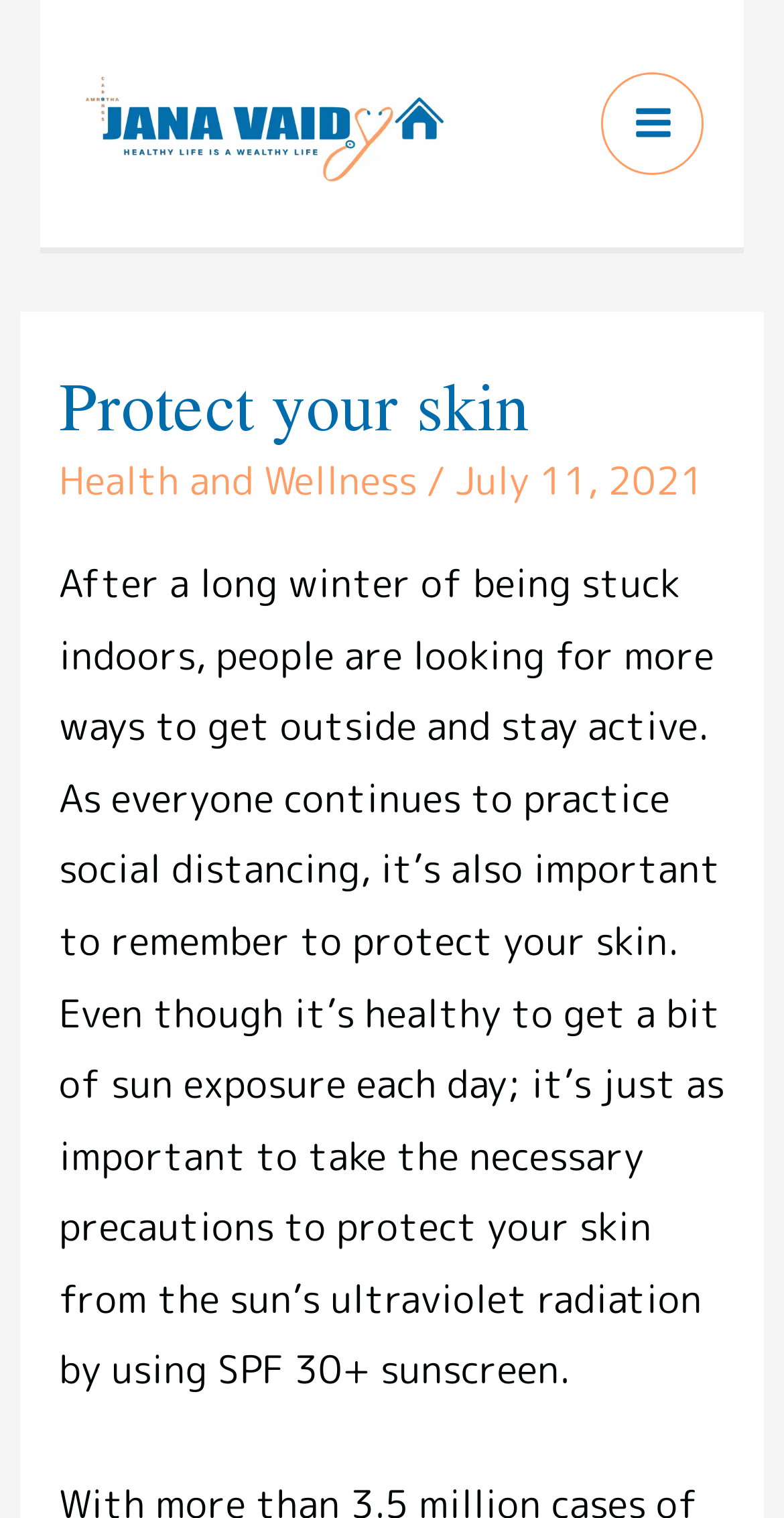Locate the bounding box of the UI element described by: "Main Menu" in the given webpage screenshot.

[0.767, 0.048, 0.897, 0.115]